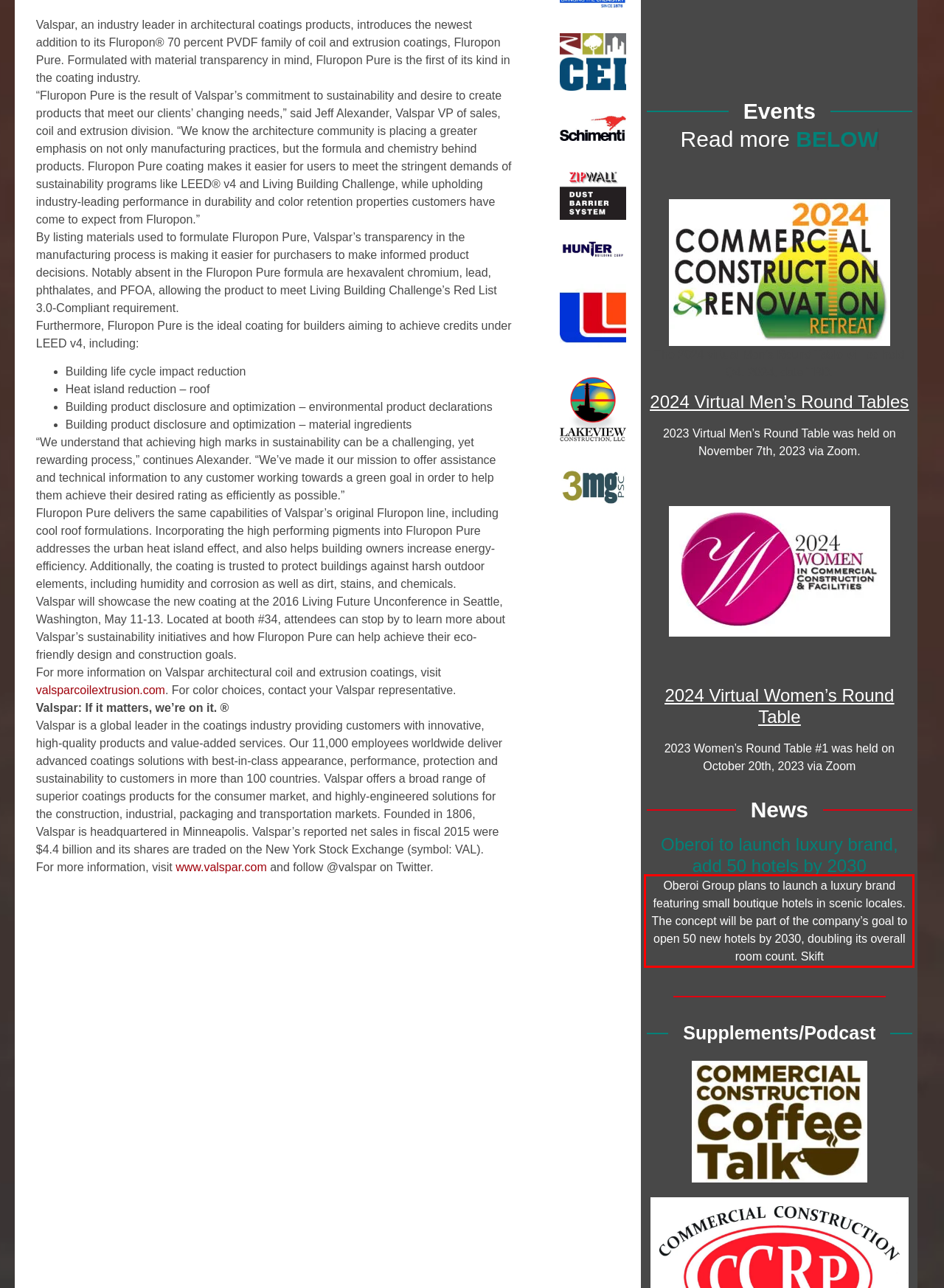Look at the provided screenshot of the webpage and perform OCR on the text within the red bounding box.

Oberoi Group plans to launch a luxury brand featuring small boutique hotels in scenic locales. The concept will be part of the company’s goal to open 50 new hotels by 2030, doubling its overall room count. Skift